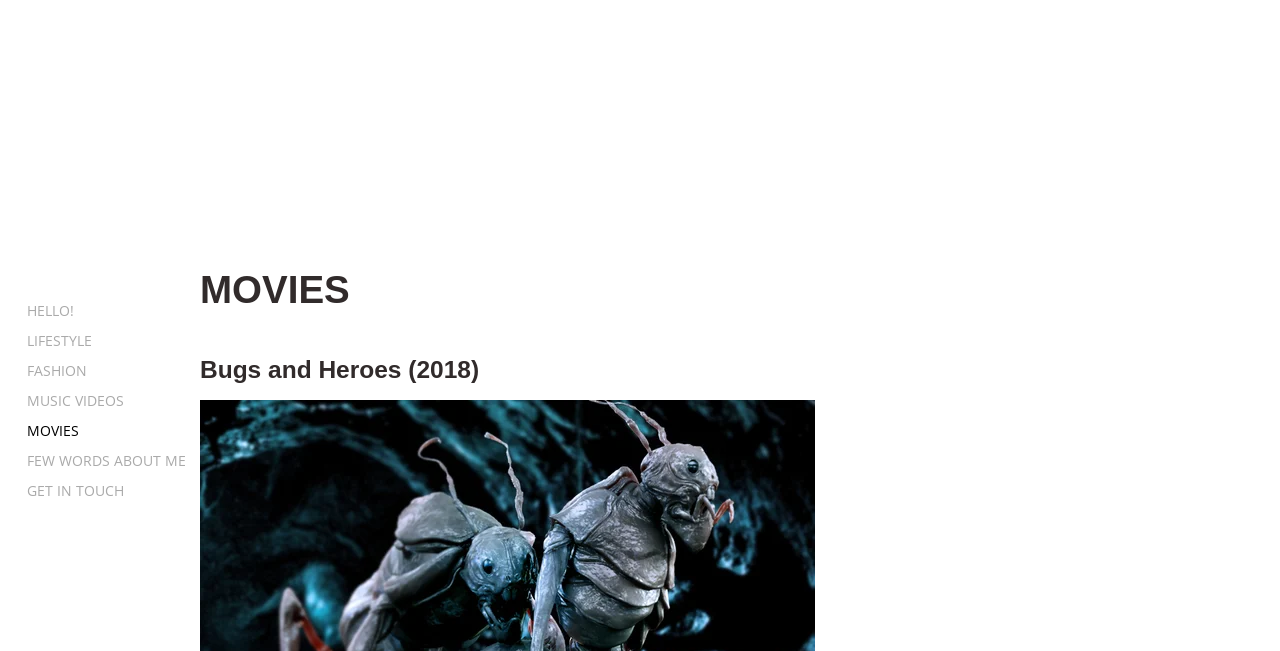What is the title of the second heading?
Look at the image and answer the question using a single word or phrase.

Bugs and Heroes (2018)